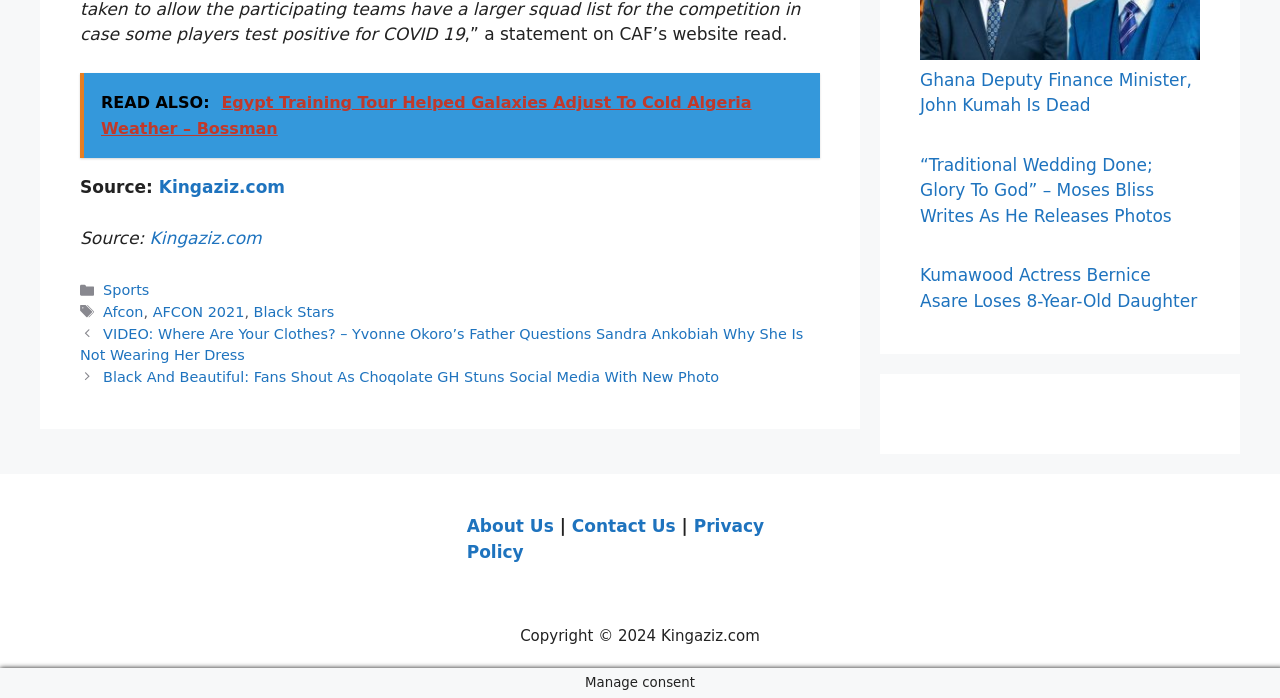What is the source of the statement on CAF's website?
Please answer the question with a detailed and comprehensive explanation.

The source of the statement can be determined by looking at the top section of the webpage, where it says 'Source:' followed by a link to 'Kingaziz.com'.